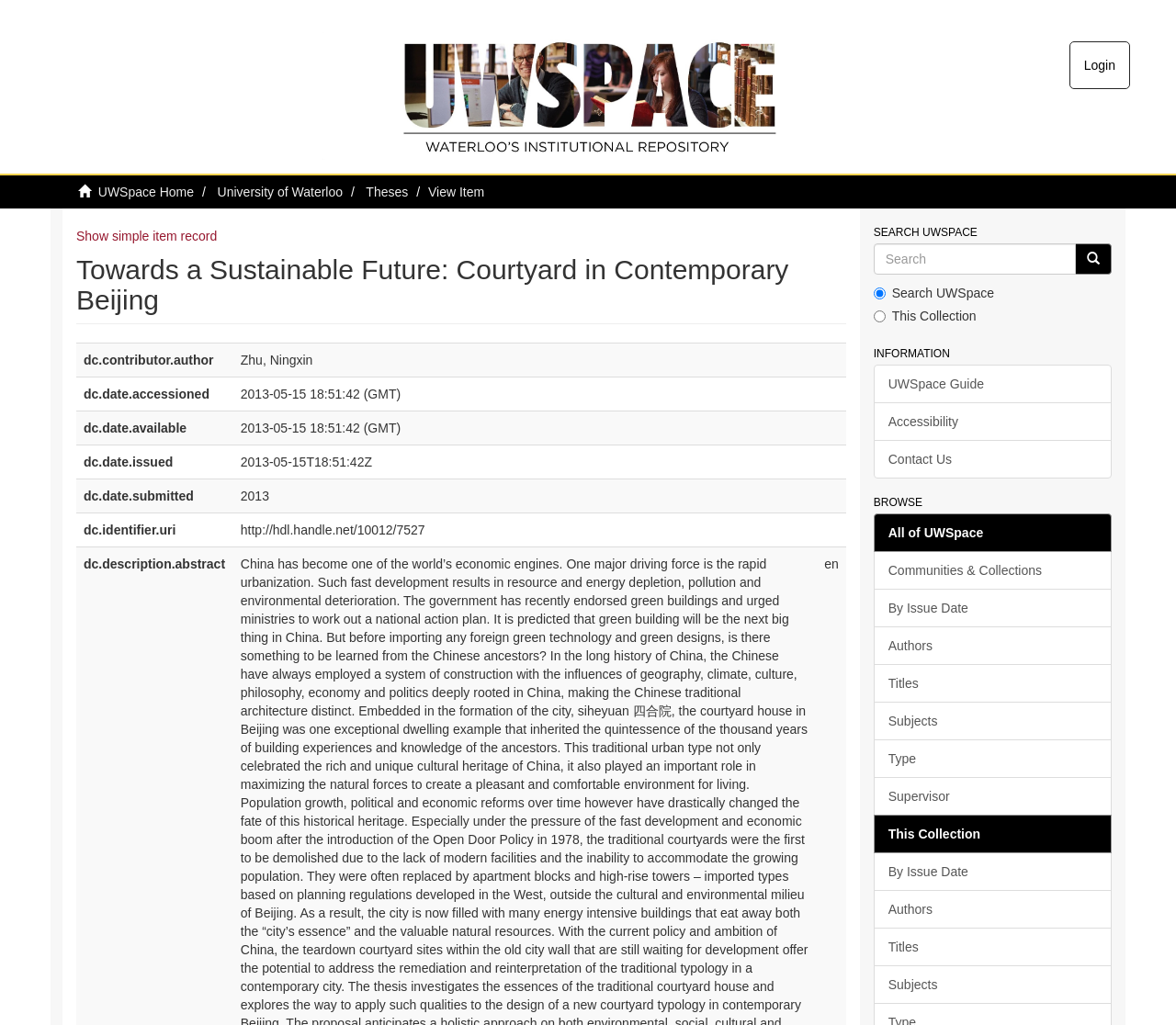Please specify the bounding box coordinates of the element that should be clicked to execute the given instruction: 'Login'. Ensure the coordinates are four float numbers between 0 and 1, expressed as [left, top, right, bottom].

[0.91, 0.041, 0.96, 0.086]